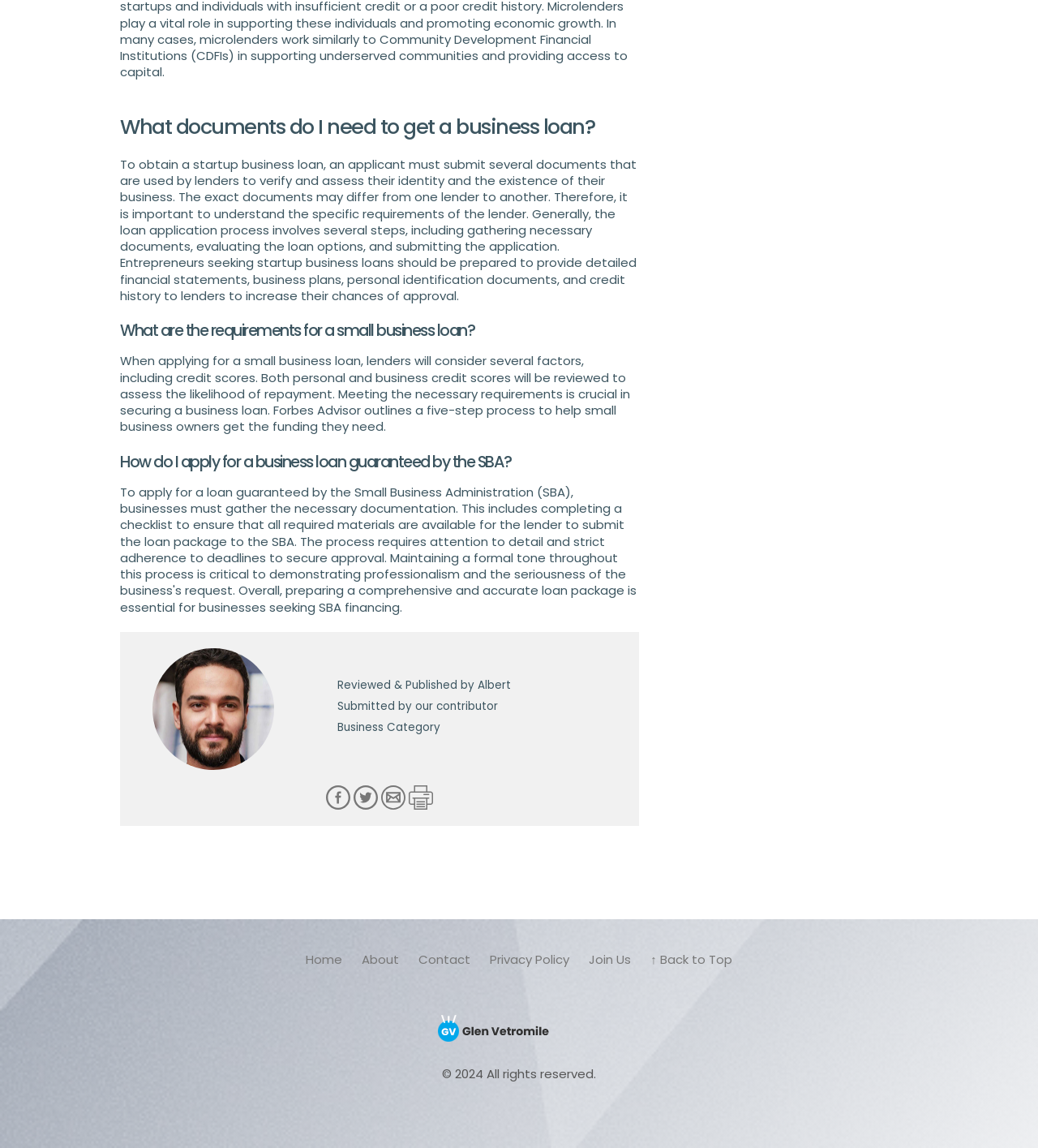Pinpoint the bounding box coordinates of the clickable area necessary to execute the following instruction: "Click on Email". The coordinates should be given as four float numbers between 0 and 1, namely [left, top, right, bottom].

[0.367, 0.687, 0.394, 0.701]